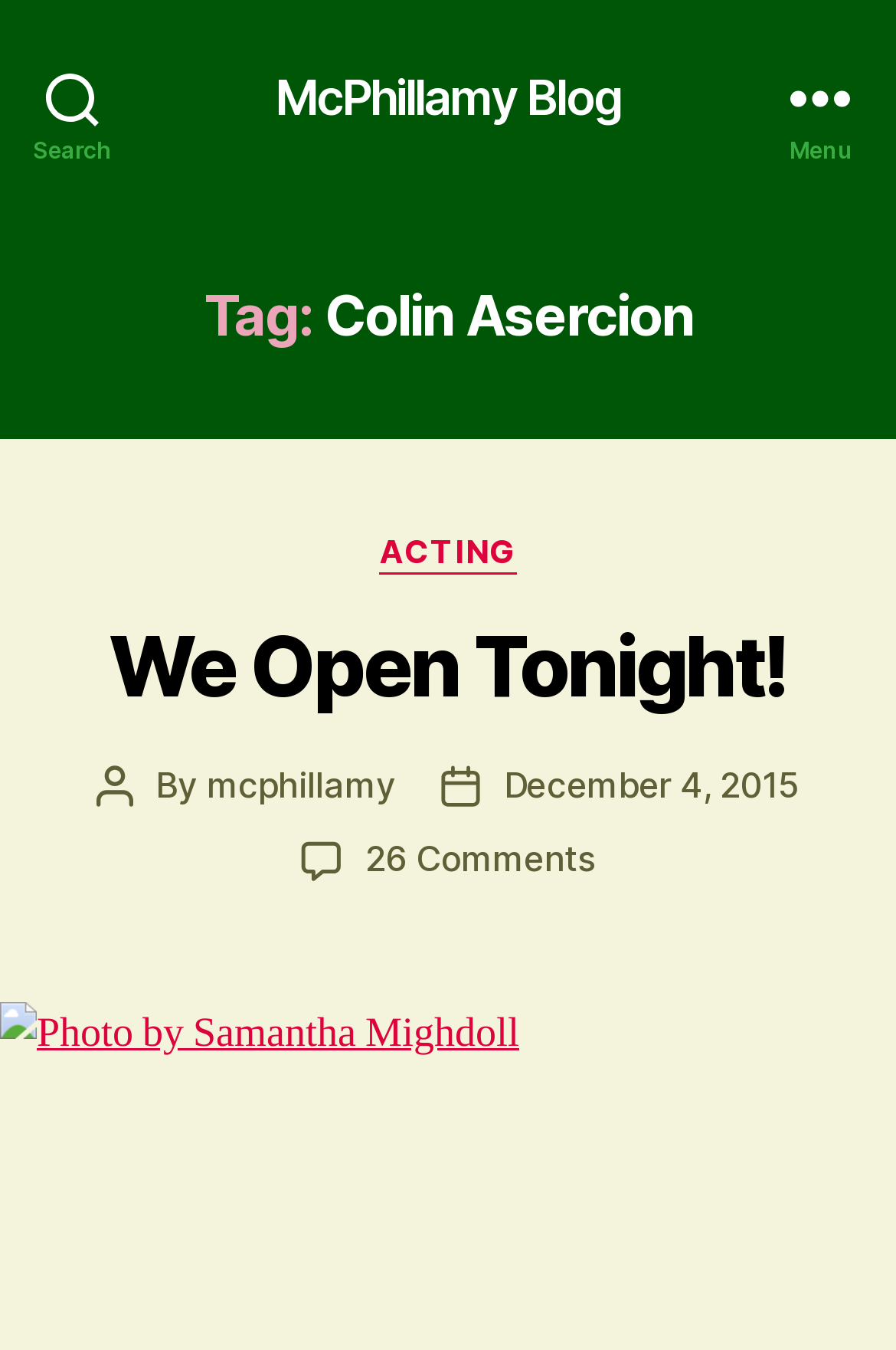Give a succinct answer to this question in a single word or phrase: 
What is the name of the blog?

McPhillamy Blog